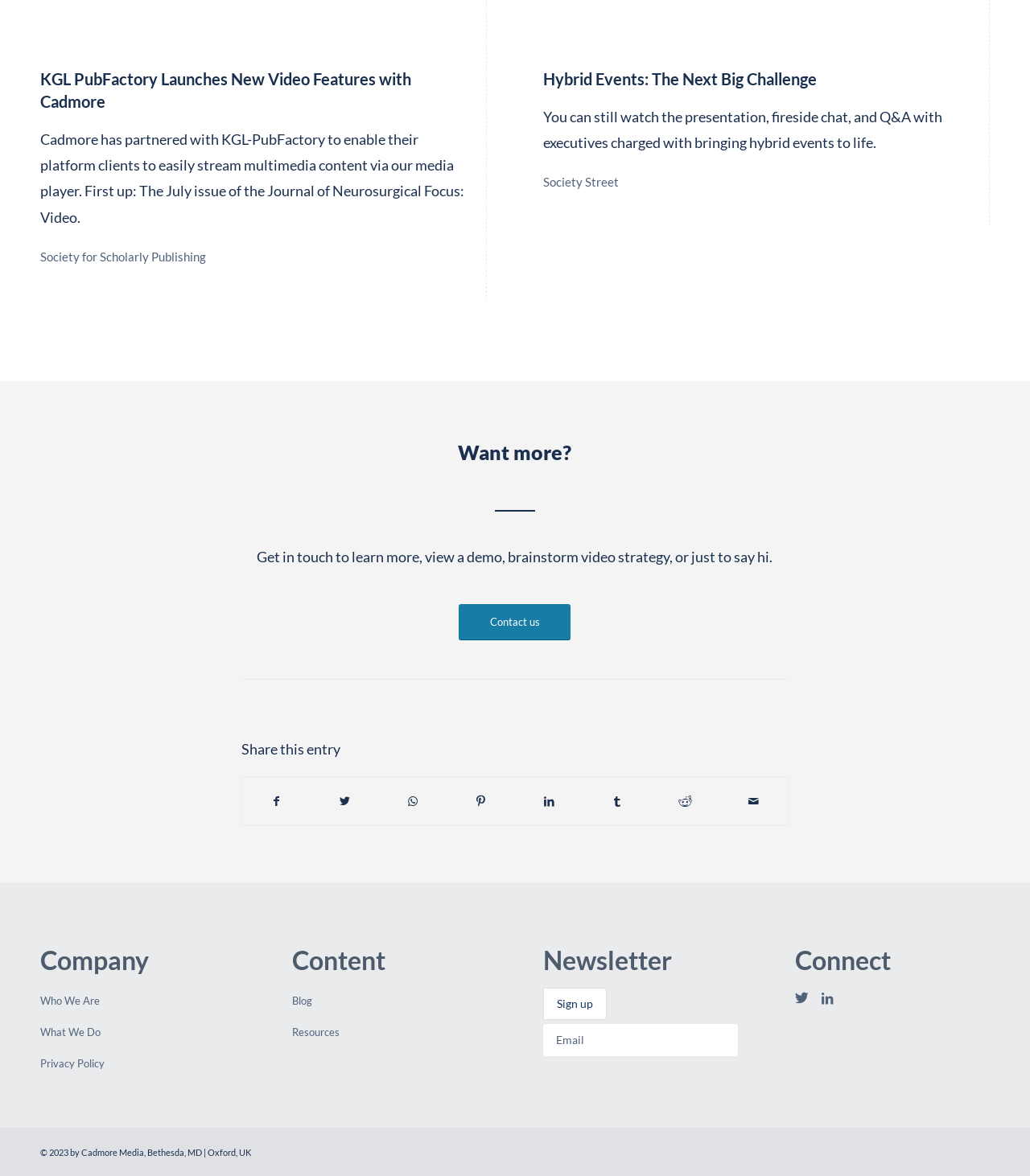Provide a single word or phrase answer to the question: 
What is the topic of the presentation that can still be watched?

Hybrid Events